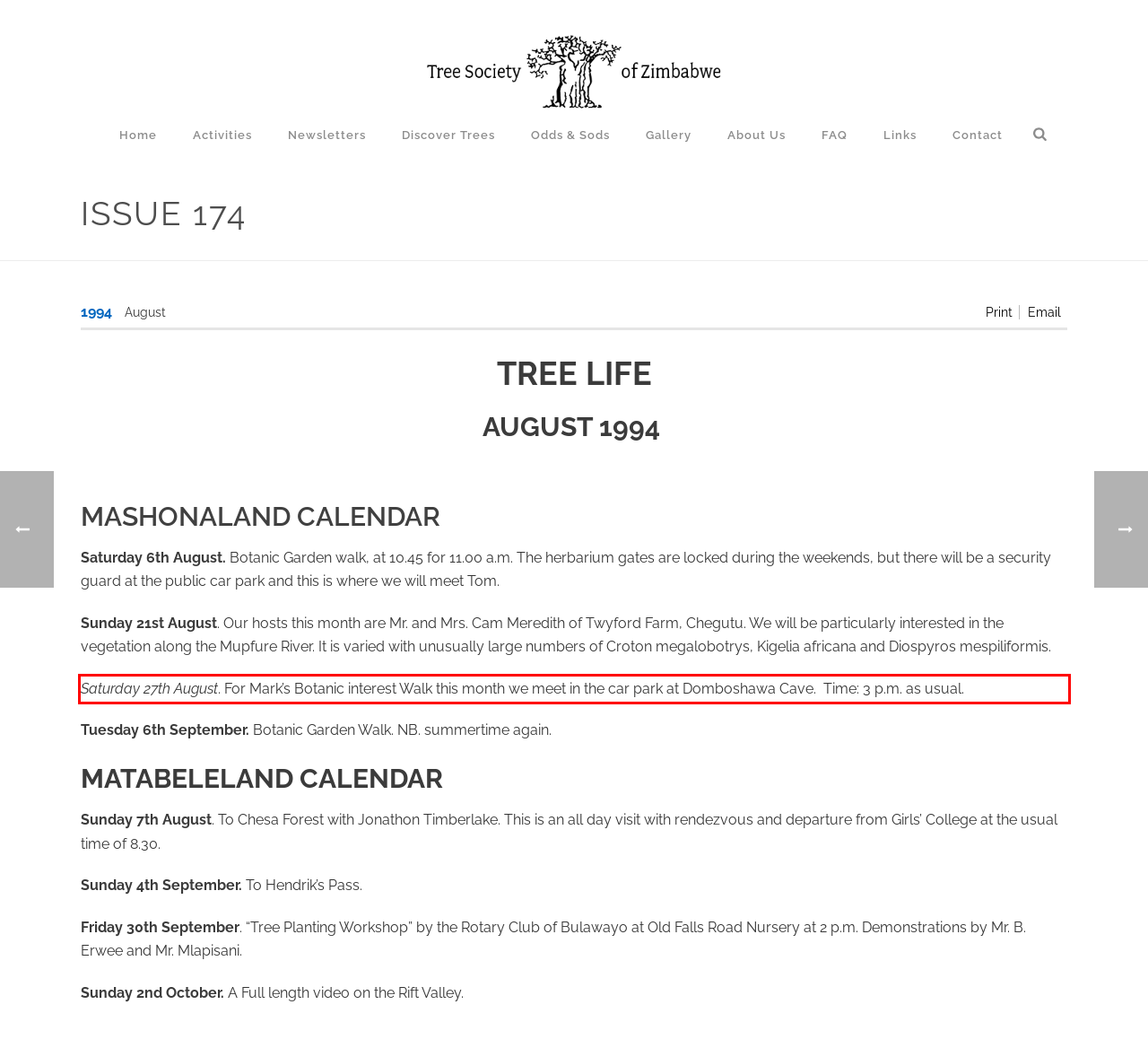From the screenshot of the webpage, locate the red bounding box and extract the text contained within that area.

Saturday 27th August. For Mark’s Botanic interest Walk this month we meet in the car park at Domboshawa Cave. Time: 3 p.m. as usual.